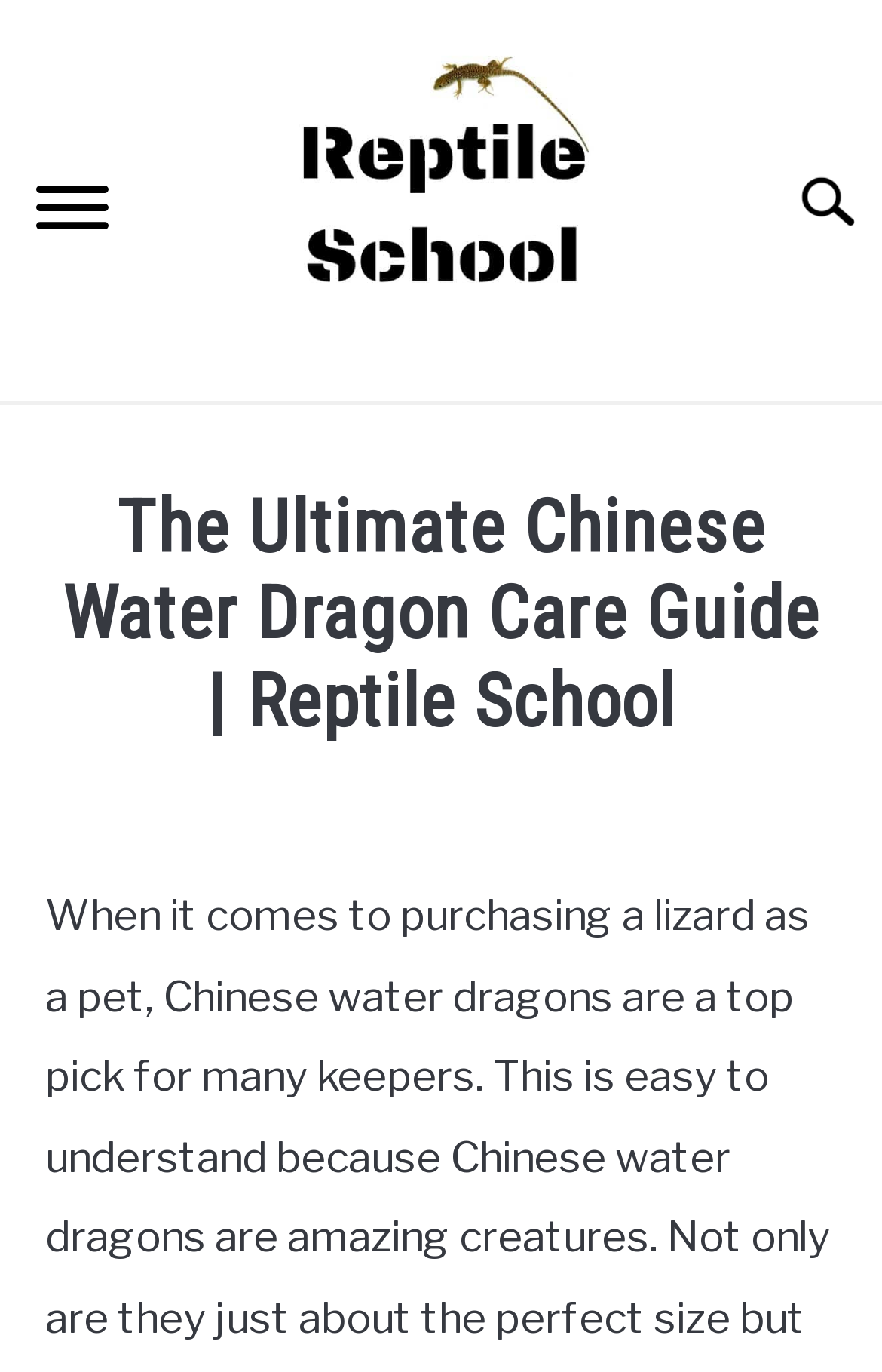Who is the author of the current article?
Using the image, provide a detailed and thorough answer to the question.

I looked for the text 'Written by' and found the link 'joshuabeurskens' next to it, which indicates the author of the current article.